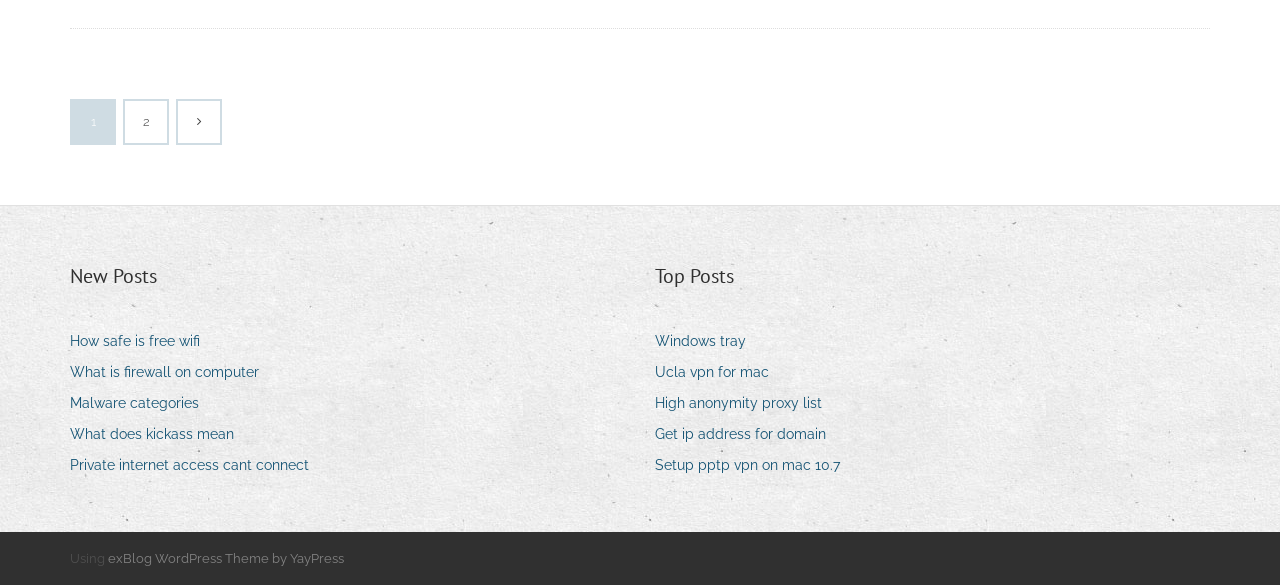Please give a succinct answer to the question in one word or phrase:
What is the first post under 'New Posts'?

How safe is free wifi